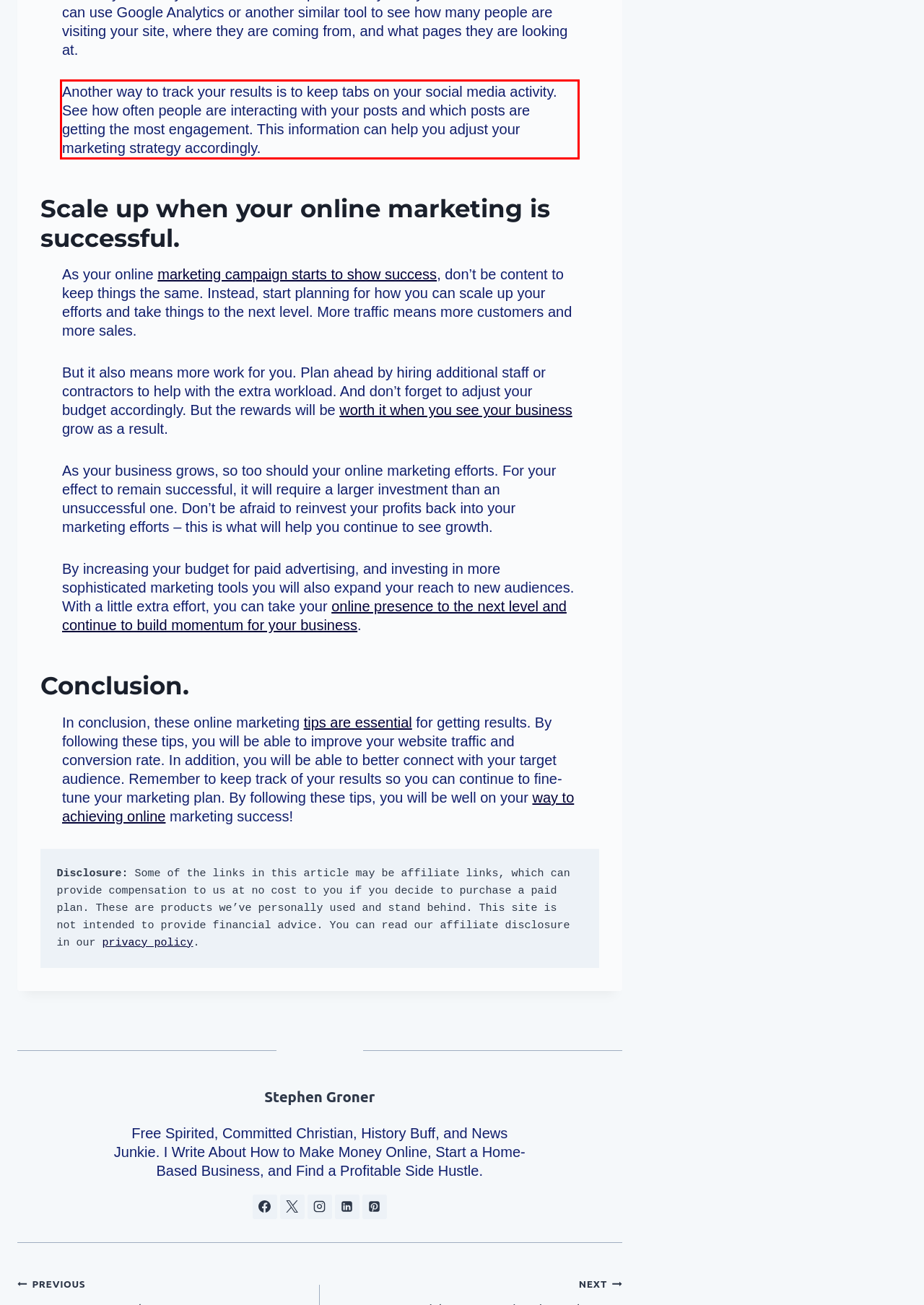Please extract the text content within the red bounding box on the webpage screenshot using OCR.

Another way to track your results is to keep tabs on your social media activity. See how often people are interacting with your posts and which posts are getting the most engagement. This information can help you adjust your marketing strategy accordingly.